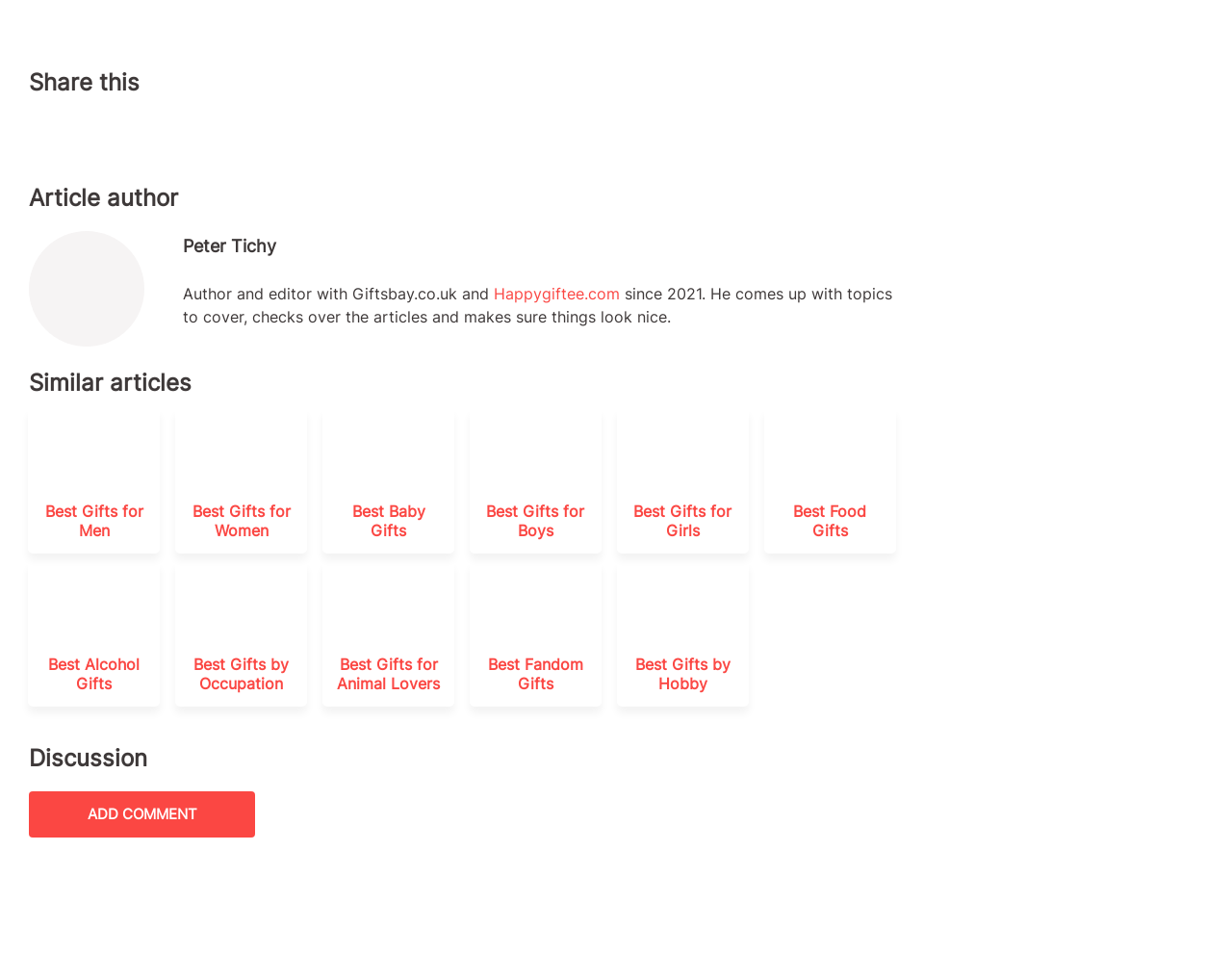Locate the bounding box coordinates of the region to be clicked to comply with the following instruction: "Add a comment". The coordinates must be four float numbers between 0 and 1, in the form [left, top, right, bottom].

[0.071, 0.843, 0.16, 0.862]